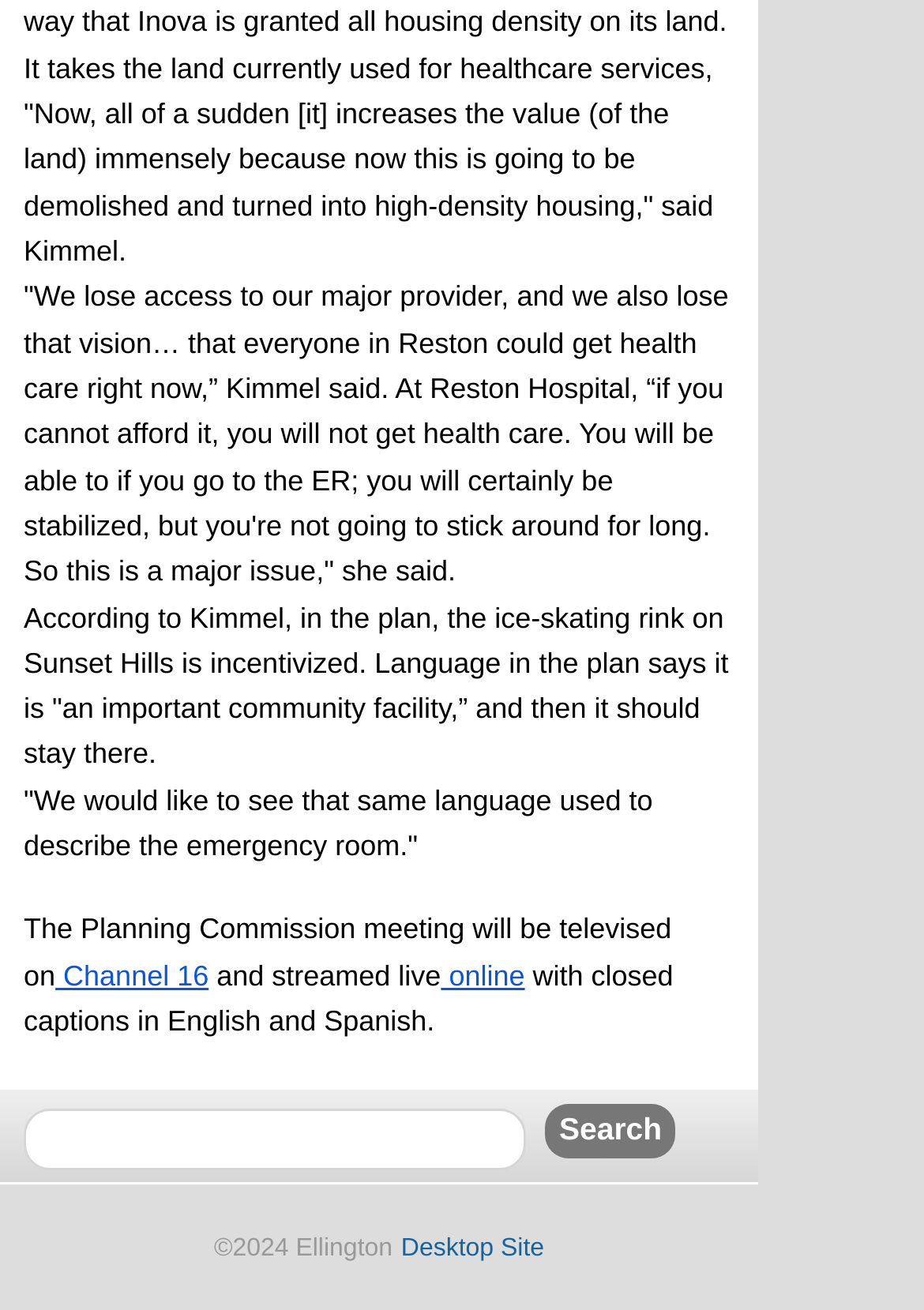Determine the bounding box for the described HTML element: "parent_node: Add Comment name="comment"". Ensure the coordinates are four float numbers between 0 and 1 in the format [left, top, right, bottom].

None